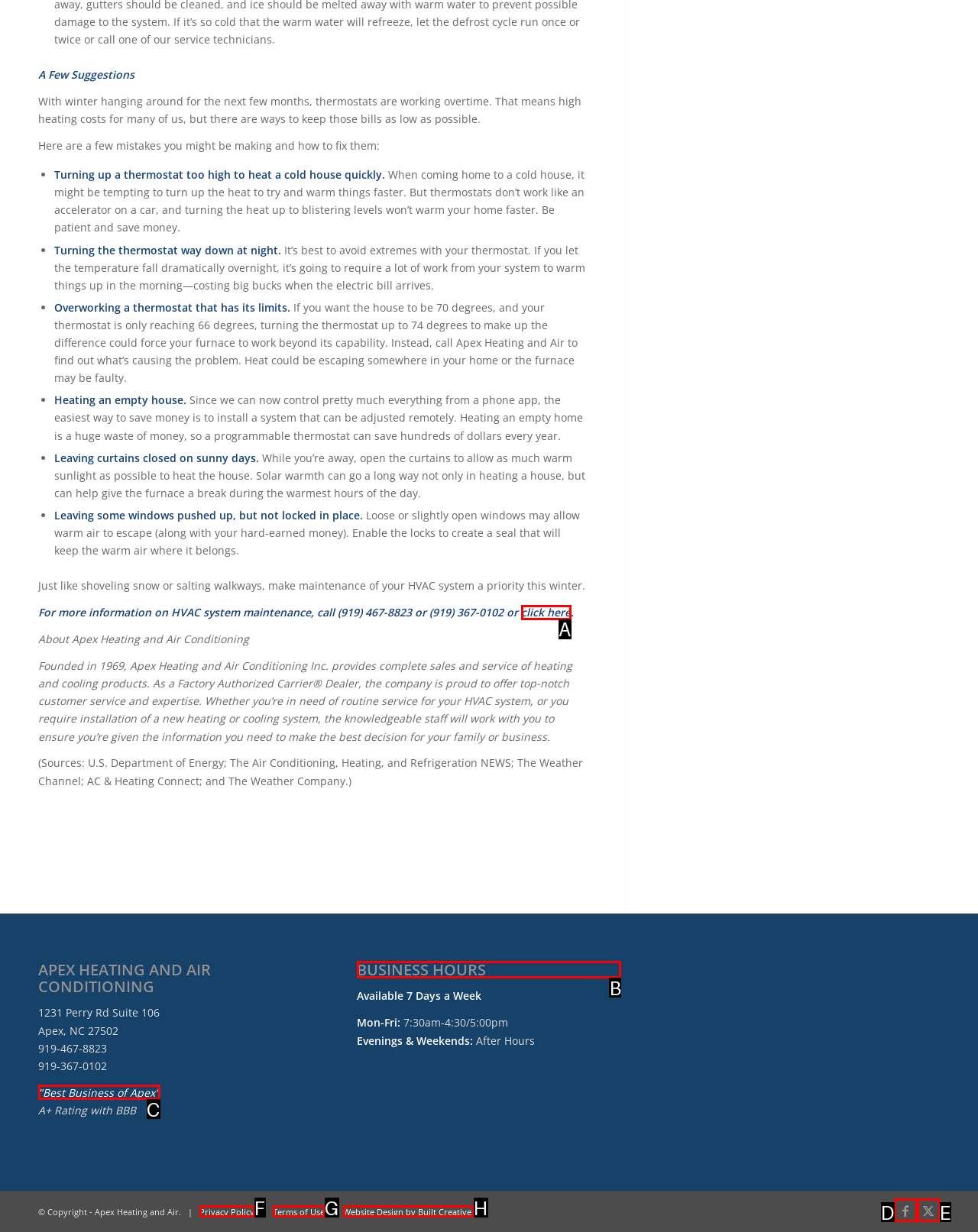Identify the HTML element to select in order to accomplish the following task: Check the business hours of Apex Heating and Air Conditioning
Reply with the letter of the chosen option from the given choices directly.

B